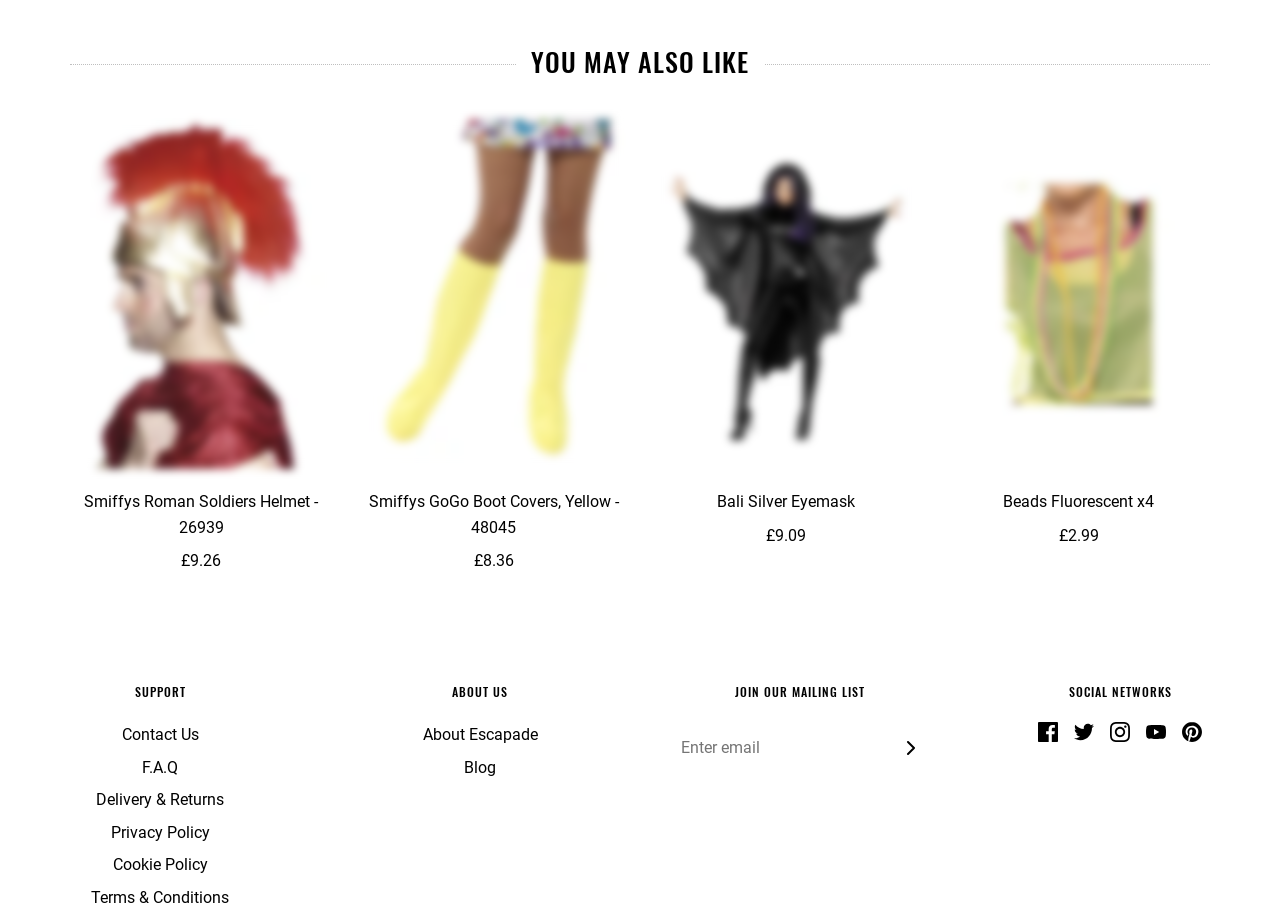Please mark the clickable region by giving the bounding box coordinates needed to complete this instruction: "Click on the 'About Escapade' link".

[0.33, 0.783, 0.42, 0.818]